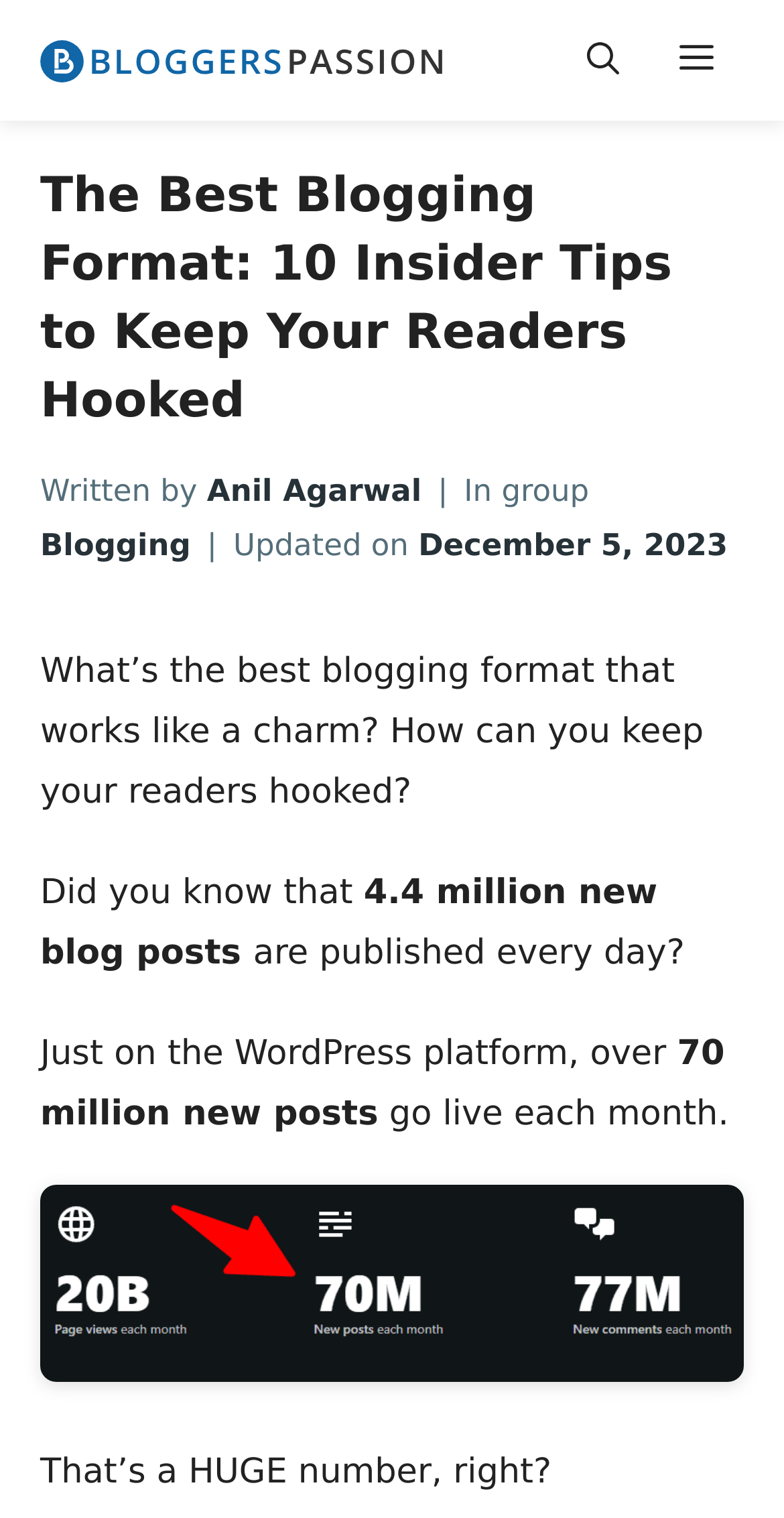What is the platform mentioned in the article?
Can you provide an in-depth and detailed response to the question?

The platform mentioned in the article can be found in the paragraph that starts with 'Just on the WordPress platform', where it talks about the number of new posts that go live each month.